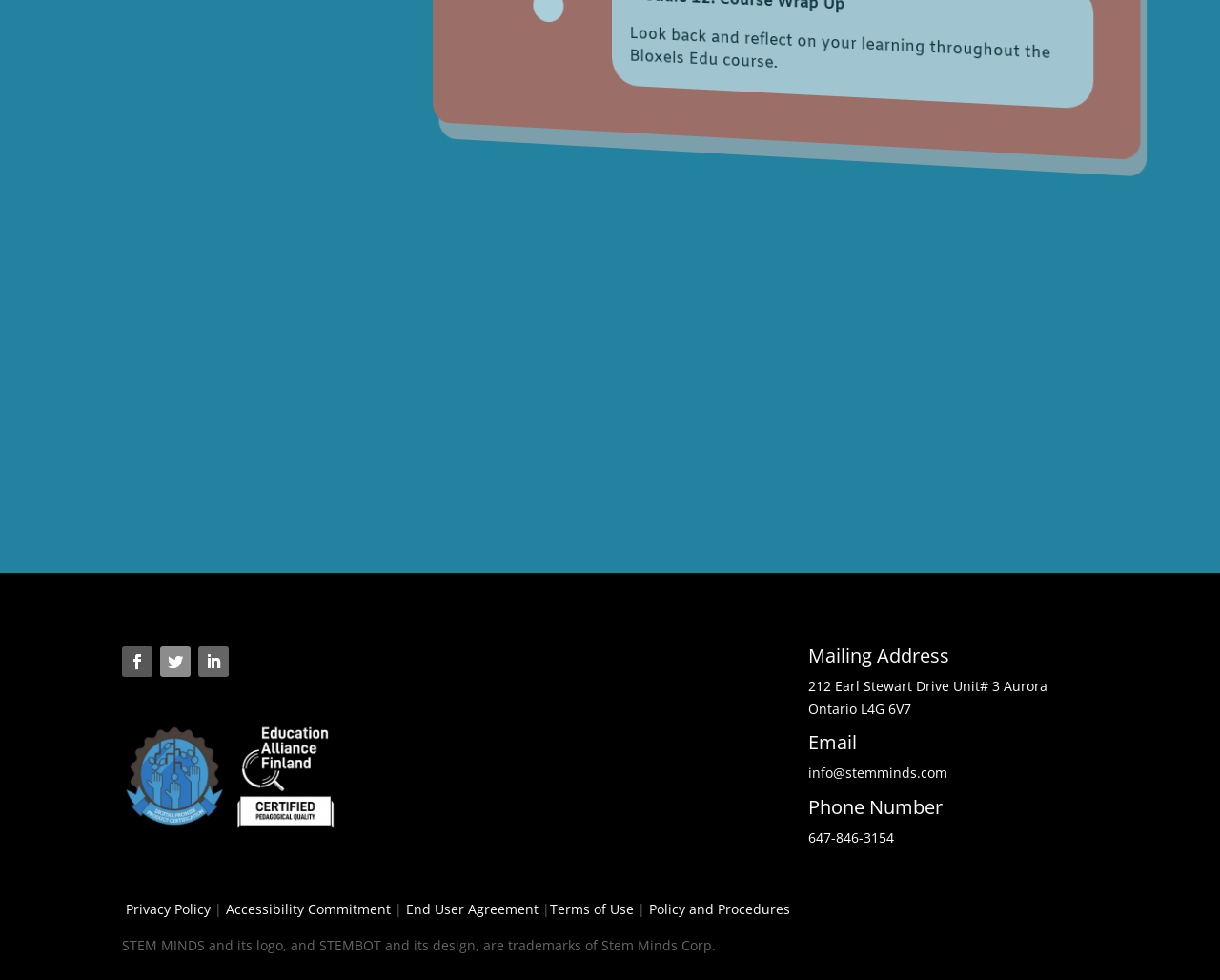Identify the bounding box coordinates of the part that should be clicked to carry out this instruction: "read privacy policy".

[0.103, 0.918, 0.173, 0.937]